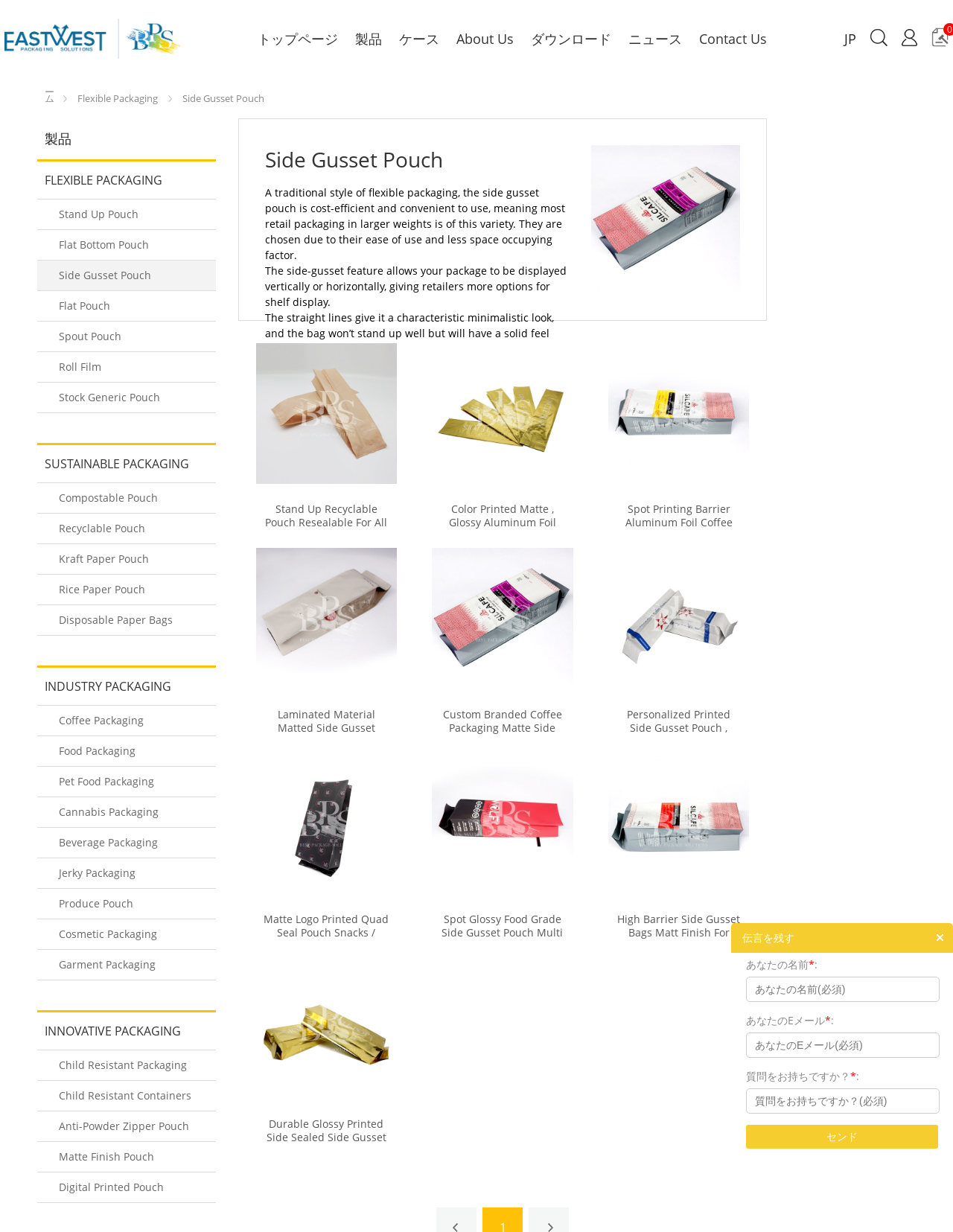What is the language of the top navigation menu? Refer to the image and provide a one-word or short phrase answer.

Japanese